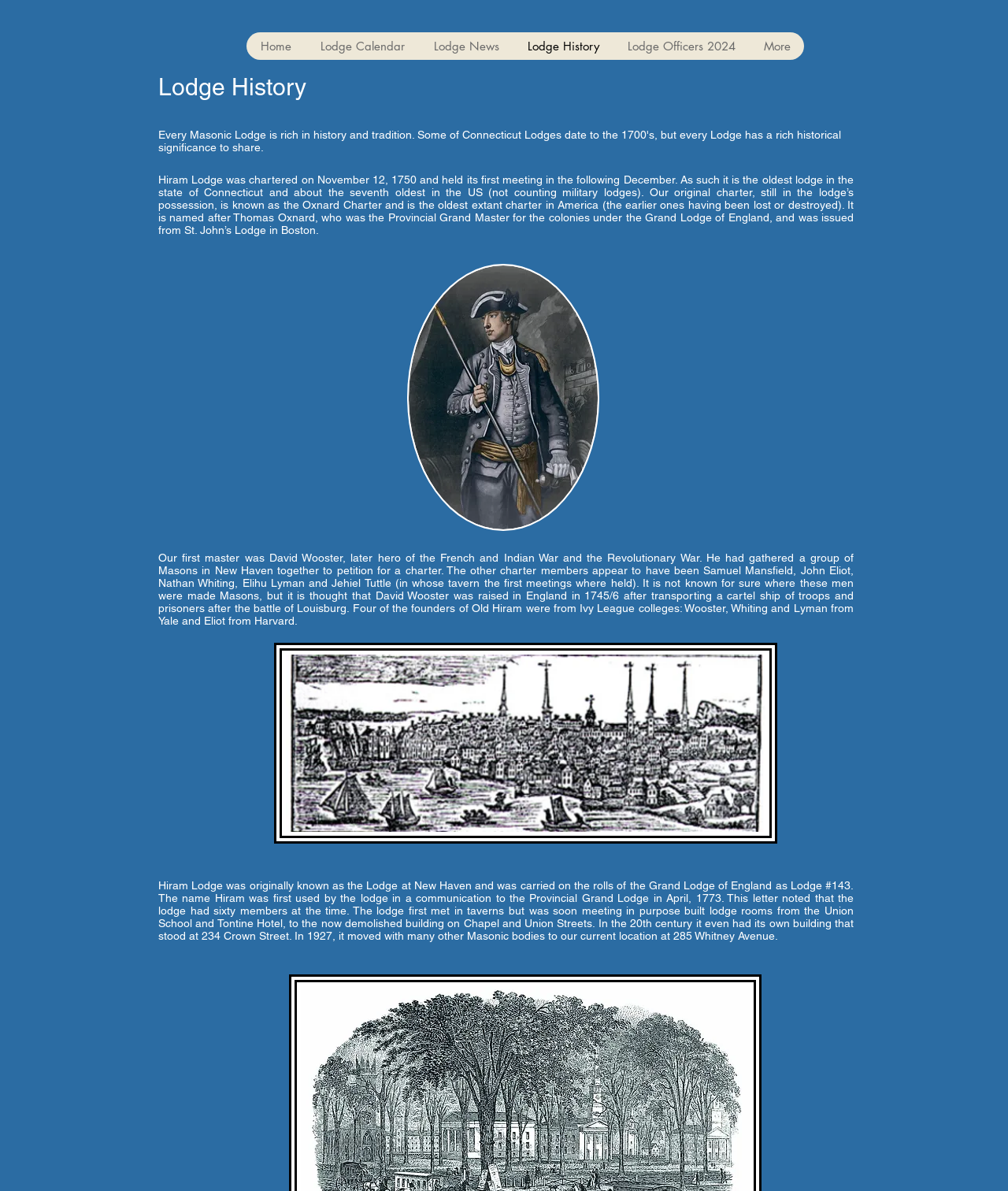Analyze the image and give a detailed response to the question:
Where is Hiram Lodge currently located?

According to the webpage, in 1927, Hiram Lodge moved with many other Masonic bodies to its current location at 285 Whitney Avenue.